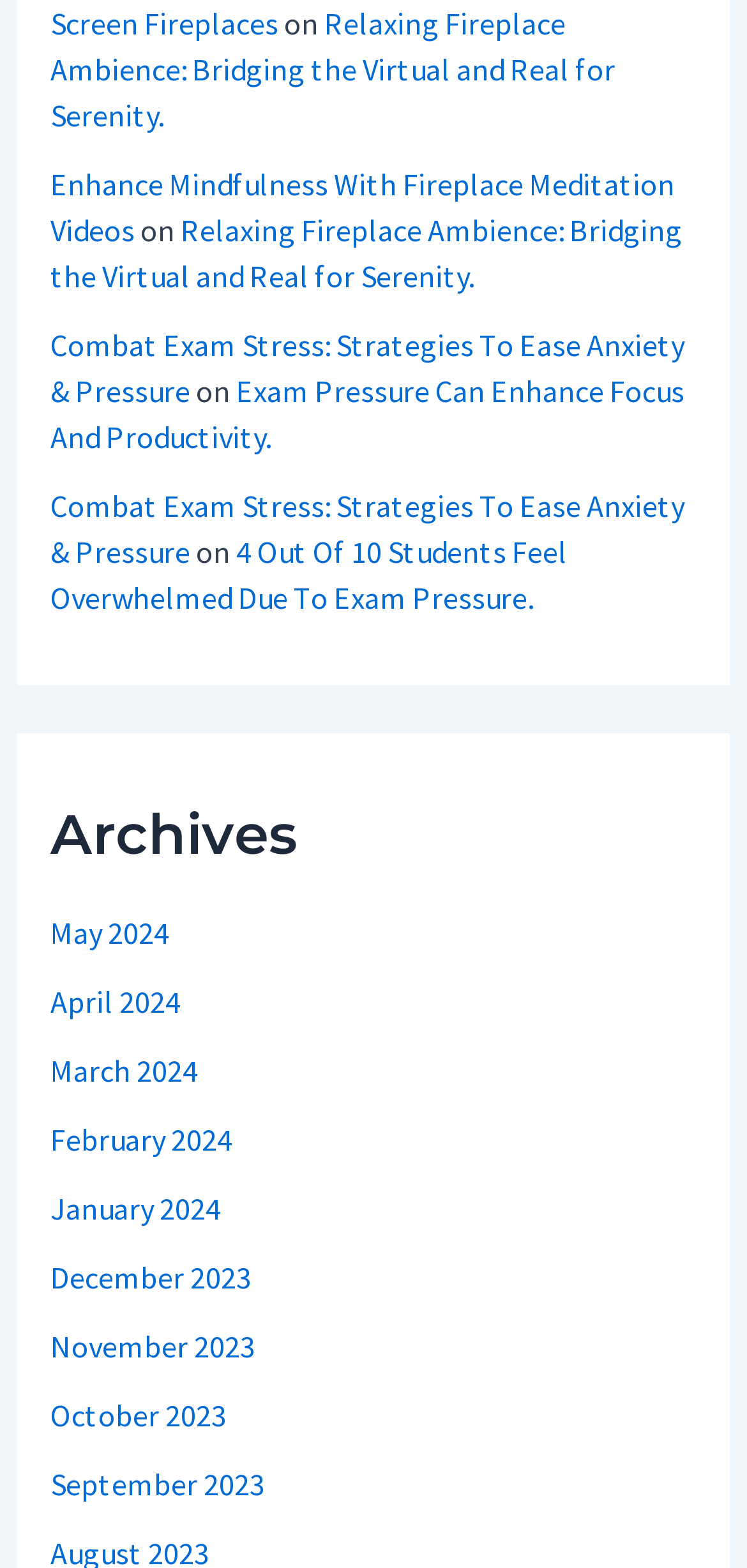Determine the bounding box coordinates of the clickable region to execute the instruction: "Read about Zigbee device unknown". The coordinates should be four float numbers between 0 and 1, denoted as [left, top, right, bottom].

None